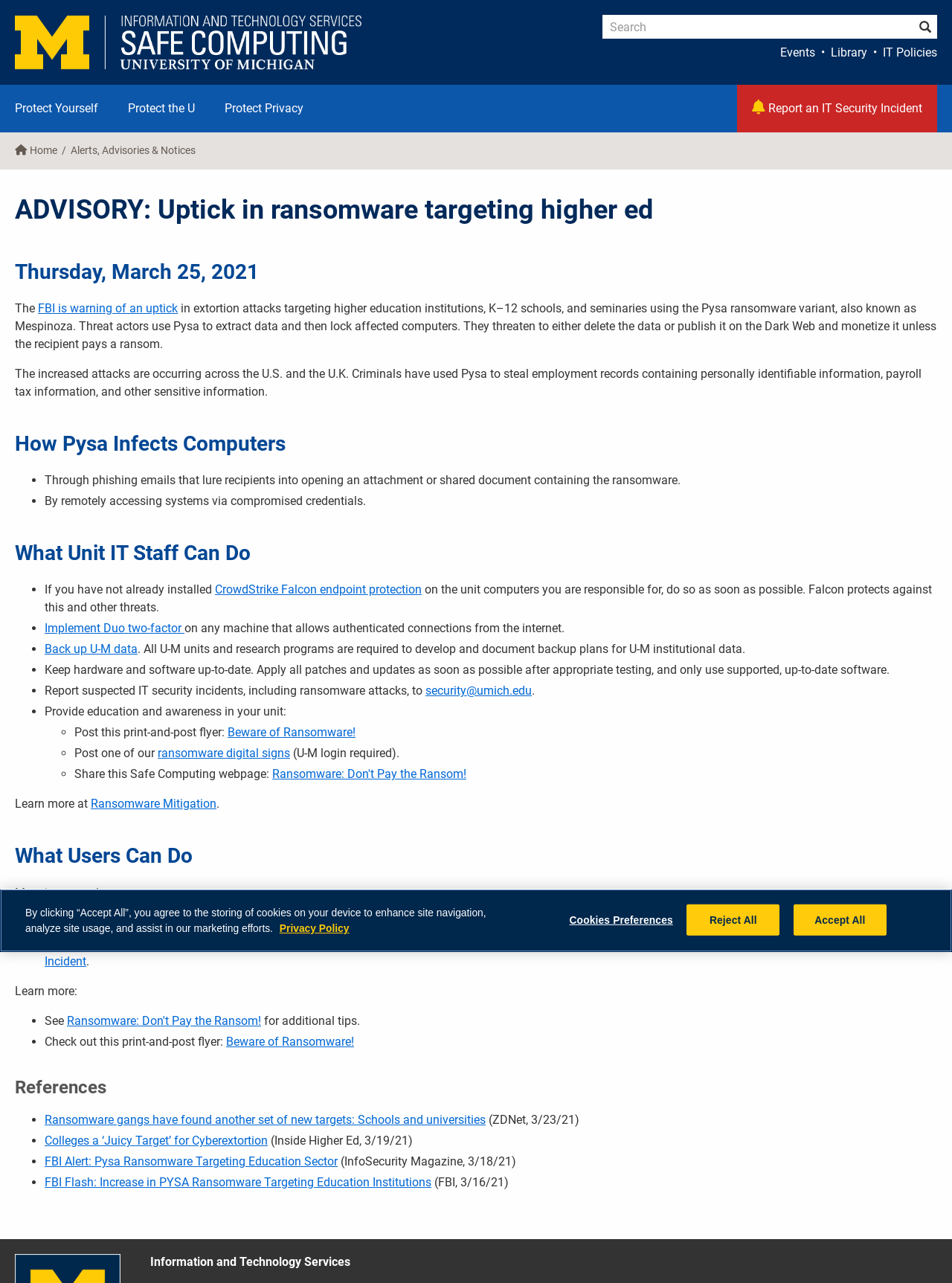Give an extensive and precise description of the webpage.

The webpage is about a warning of an uptick in ransomware targeting higher education institutions, K-12 schools, and seminaries. At the top, there is a banner with a link to "U-M Safe Computing" and a search form. Below the banner, there are links to "Events", "Library", and "IT Policies". 

On the left side, there is a navigation menu with links to "Protect Yourself", "Protect the U", and "Protect Privacy". Below the navigation menu, there is a breadcrumb navigation with links to "Home" and "Alerts, Advisories & Notices".

The main content of the webpage is divided into several sections. The first section is an advisory about the uptick in ransomware attacks, which includes a heading, a date, and a description of the attacks. The description explains that the attacks are occurring across the U.S. and the U.K. and that criminals have used Pysa to steal employment records containing personally identifiable information, payroll tax information, and other sensitive information.

The next section is about how Pysa infects computers, which includes two bullet points: through phishing emails and by remotely accessing systems via compromised credentials.

The following section is about what unit IT staff can do, which includes five bullet points: installing CrowdStrike Falcon endpoint protection, implementing Duo two-factor authentication, backing up U-M data, keeping hardware and software up-to-date, and reporting suspected IT security incidents.

The next section is about education and awareness, which includes four bullet points: posting a print-and-post flyer, posting one of the ransomware digital signs, sharing the Safe Computing webpage, and learning more at Ransomware Mitigation.

The final section is about what users can do, which includes two bullet points: not opening unexpected attachments and shared documents, and reporting suspected IT security incidents to security@umich.edu. There are also links to learn more about ransomware and reporting incidents.